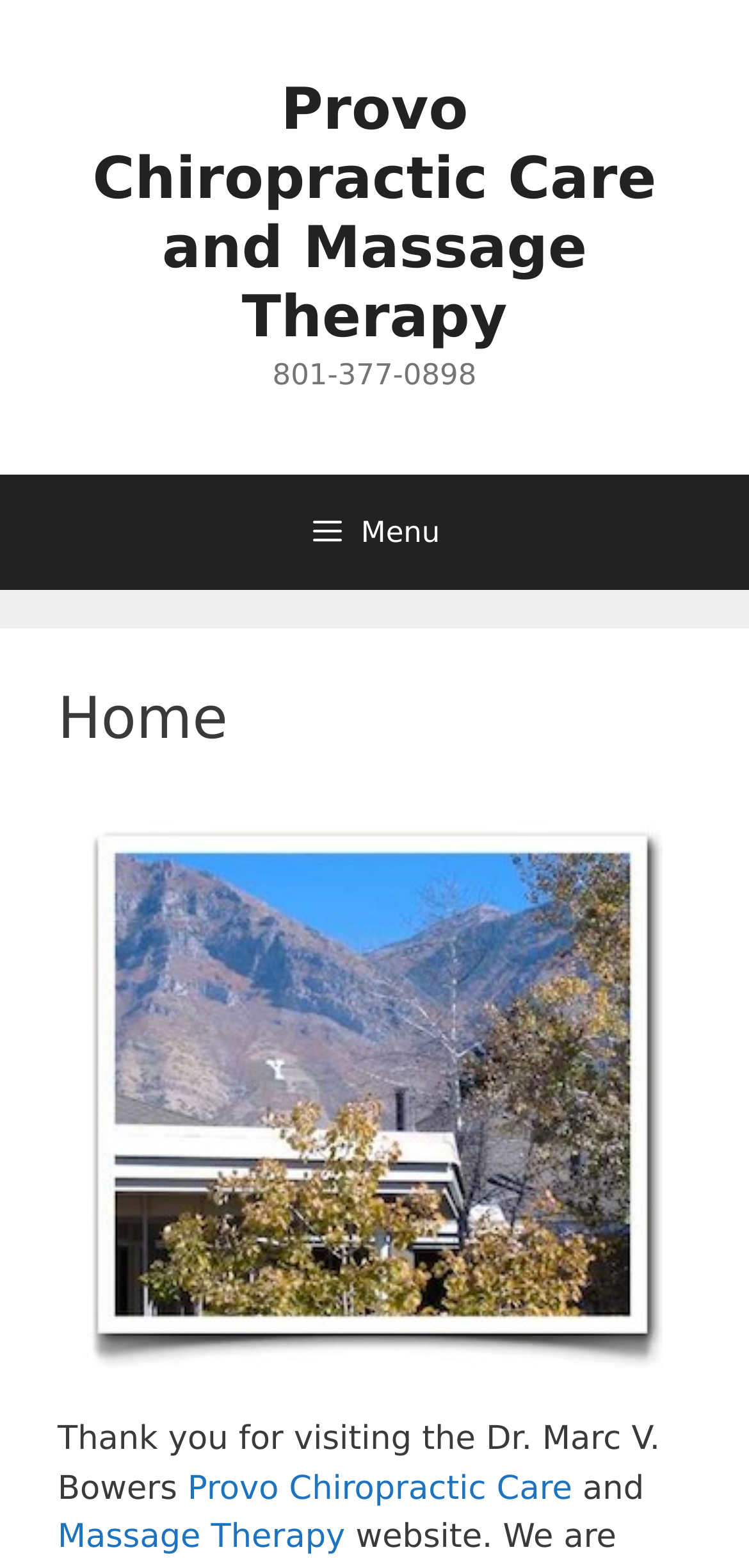Based on the image, give a detailed response to the question: What is the purpose of the button with a menu icon?

I found a button with a menu icon and the text ' Menu' which is likely to be used to expand or collapse the primary menu. When I looked at the element's properties, I saw that it controls the primary menu, which confirms my assumption.